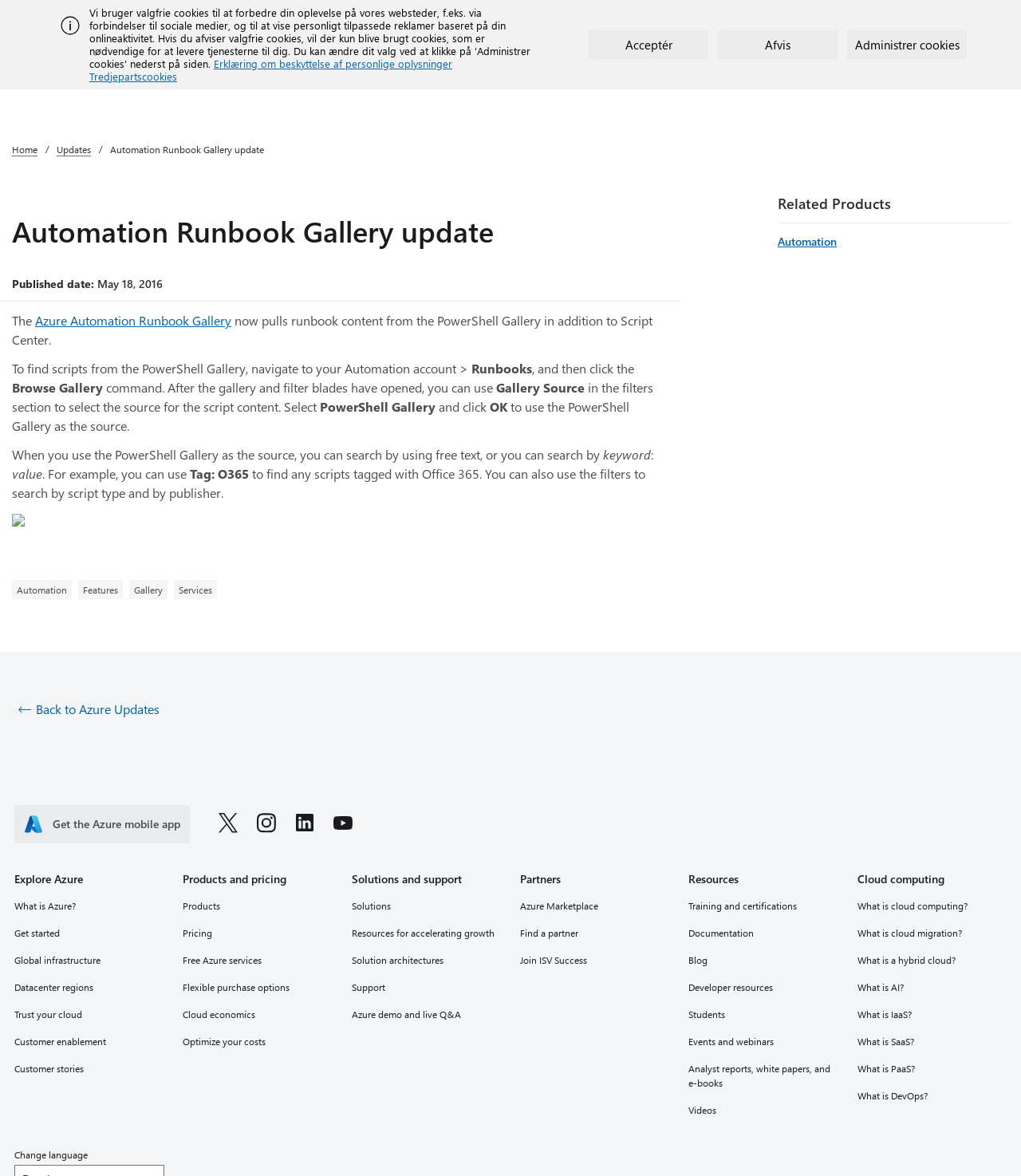Provide an in-depth caption for the webpage.

The webpage is about the Azure Automation Runbook Gallery, which supports script content from the PowerShell Gallery. At the top, there is an alert message with an image and three buttons: "Acceptér", "Afvis", and "Administrer cookies". Below this, there is a navigation menu with links to "Microsoft", "Azure", and several dropdown menus for "Explore", "Products", "Solutions", "Pricing", and "Partners". 

On the left side, there is a search bar with a textbox and a navigation menu with links to "Learn", "Support", "Contact Sales", "Try Azure for free", and "Sign in". 

The main content of the page is divided into sections. The first section has a heading "Automation Runbook Gallery update" and a subheading "Published date: May 18, 2016". The text explains that the Azure Automation Runbook Gallery now pulls runbook content from the PowerShell Gallery in addition to Script Center. It provides instructions on how to find scripts from the PowerShell Gallery.

Below this, there is a section with a heading "Related Products" and a list of related products, including "Automation". 

At the bottom of the page, there are additional navigation links, including "Get the Azure mobile app", and links to follow Microsoft Azure on various social media platforms. There is also a section "Explore Azure" with links to "What is Azure?", "Get started", and other topics. Finally, there is a section "Products and pricing" with links to "Products" and other related topics.